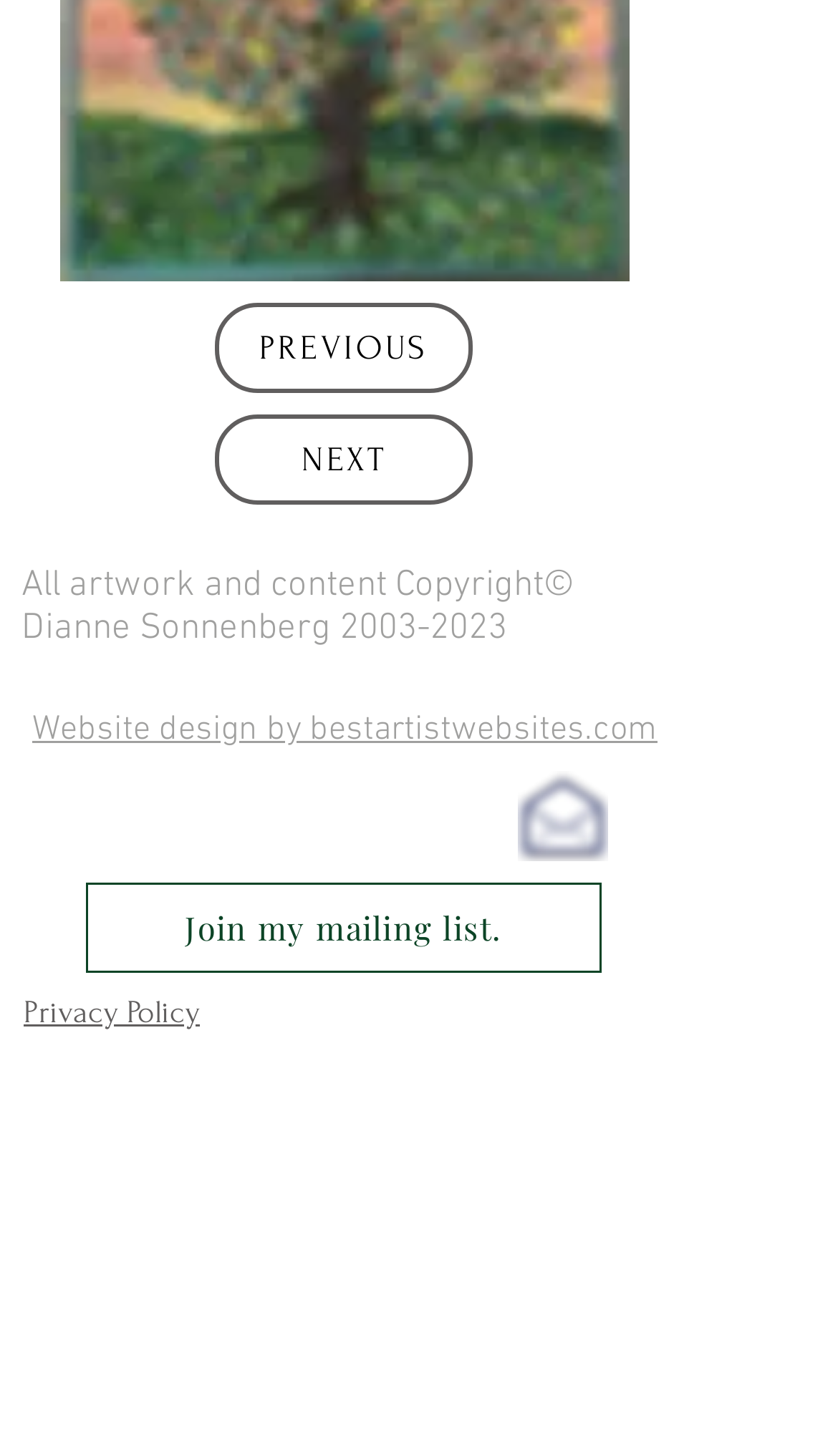Respond with a single word or phrase for the following question: 
What is the website's designer?

bestartistwebsites.com